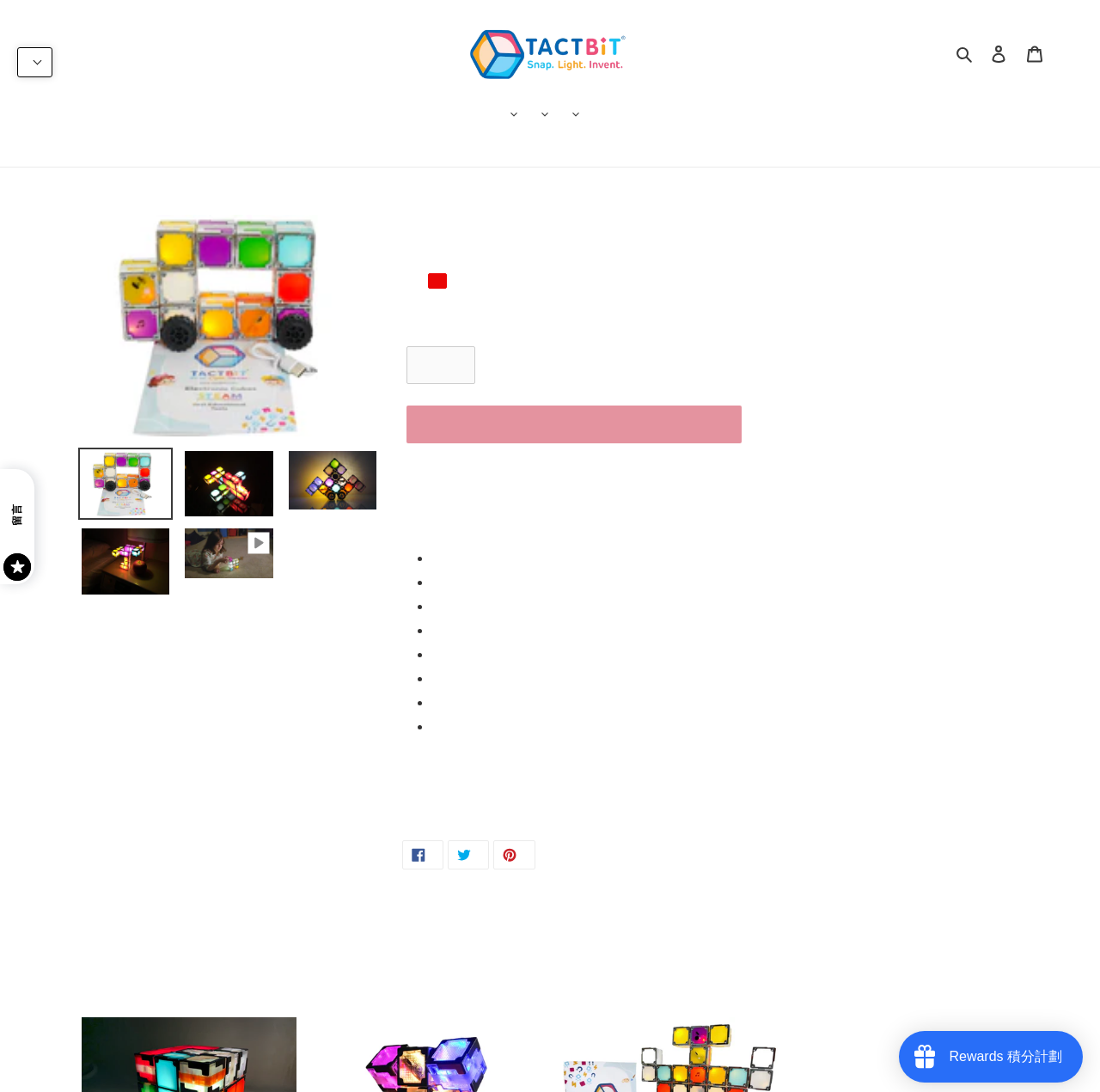What is the main heading displayed on the webpage? Please provide the text.

BASIC STEAM SET (12 cubes): Expand your possibilities with 12 cubes.